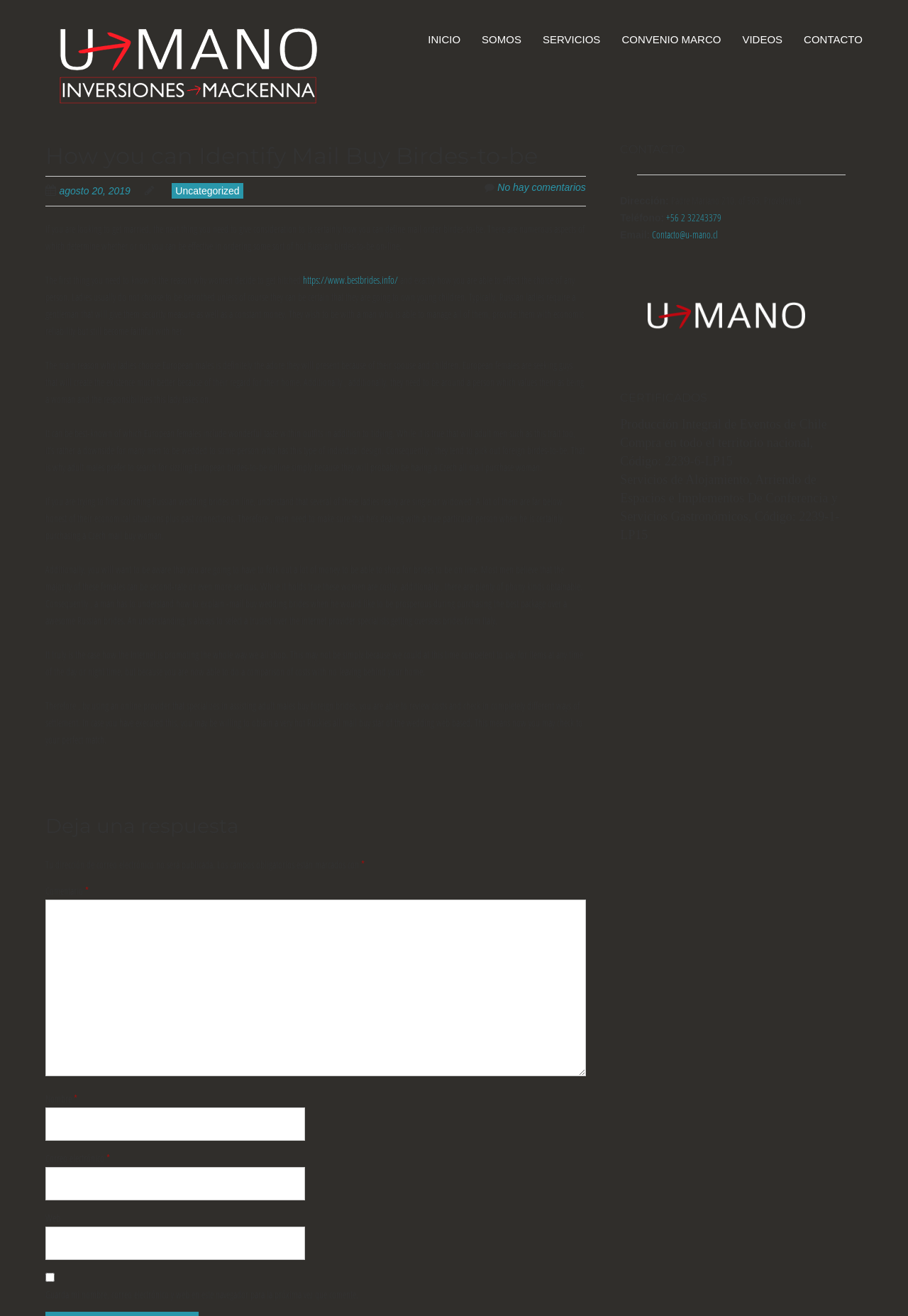Locate the bounding box coordinates of the area you need to click to fulfill this instruction: 'Click on the 'INICIO' link'. The coordinates must be in the form of four float numbers ranging from 0 to 1: [left, top, right, bottom].

[0.471, 0.019, 0.507, 0.041]